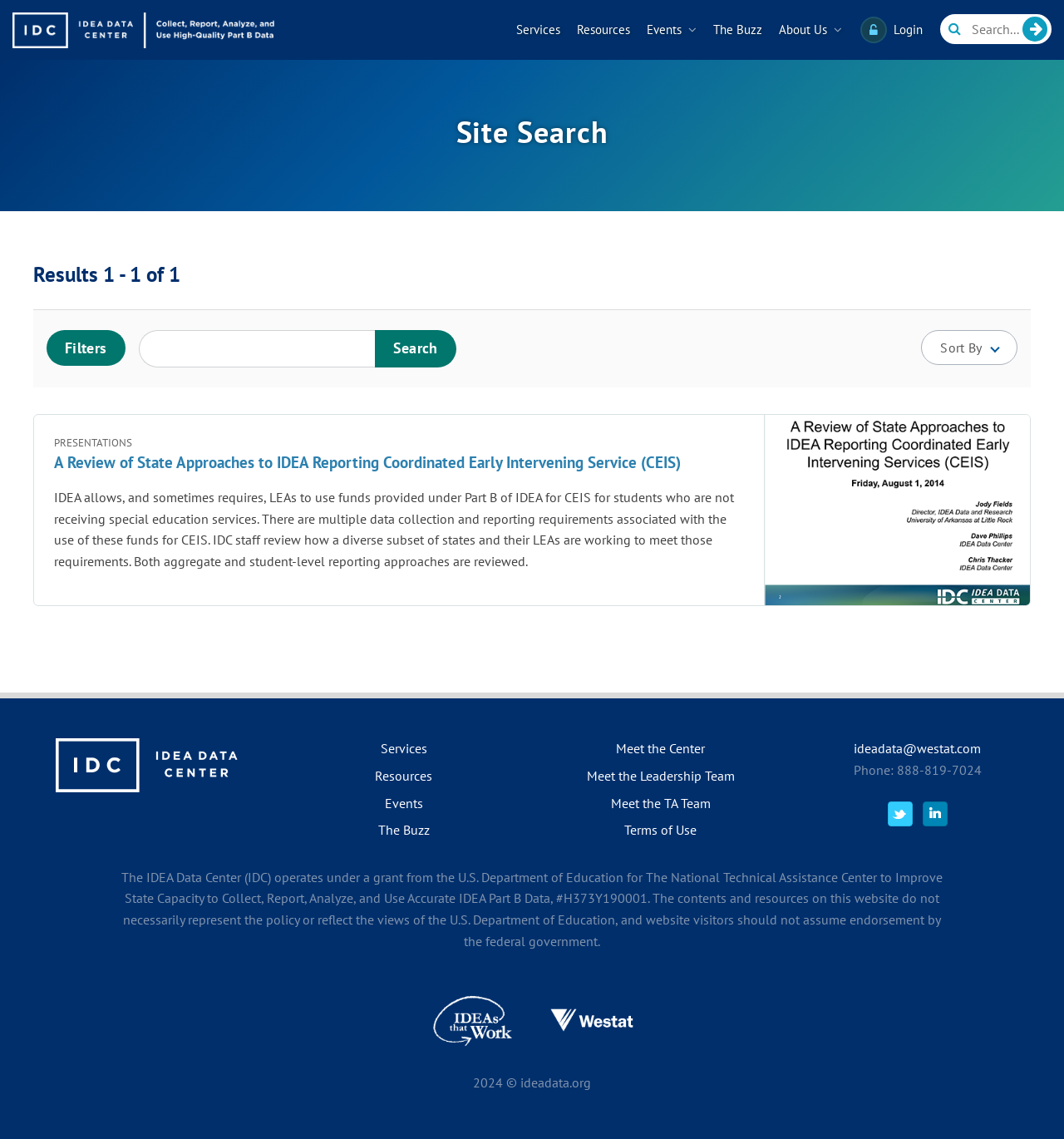Find the bounding box coordinates of the clickable area that will achieve the following instruction: "Sort by".

[0.866, 0.289, 0.956, 0.321]